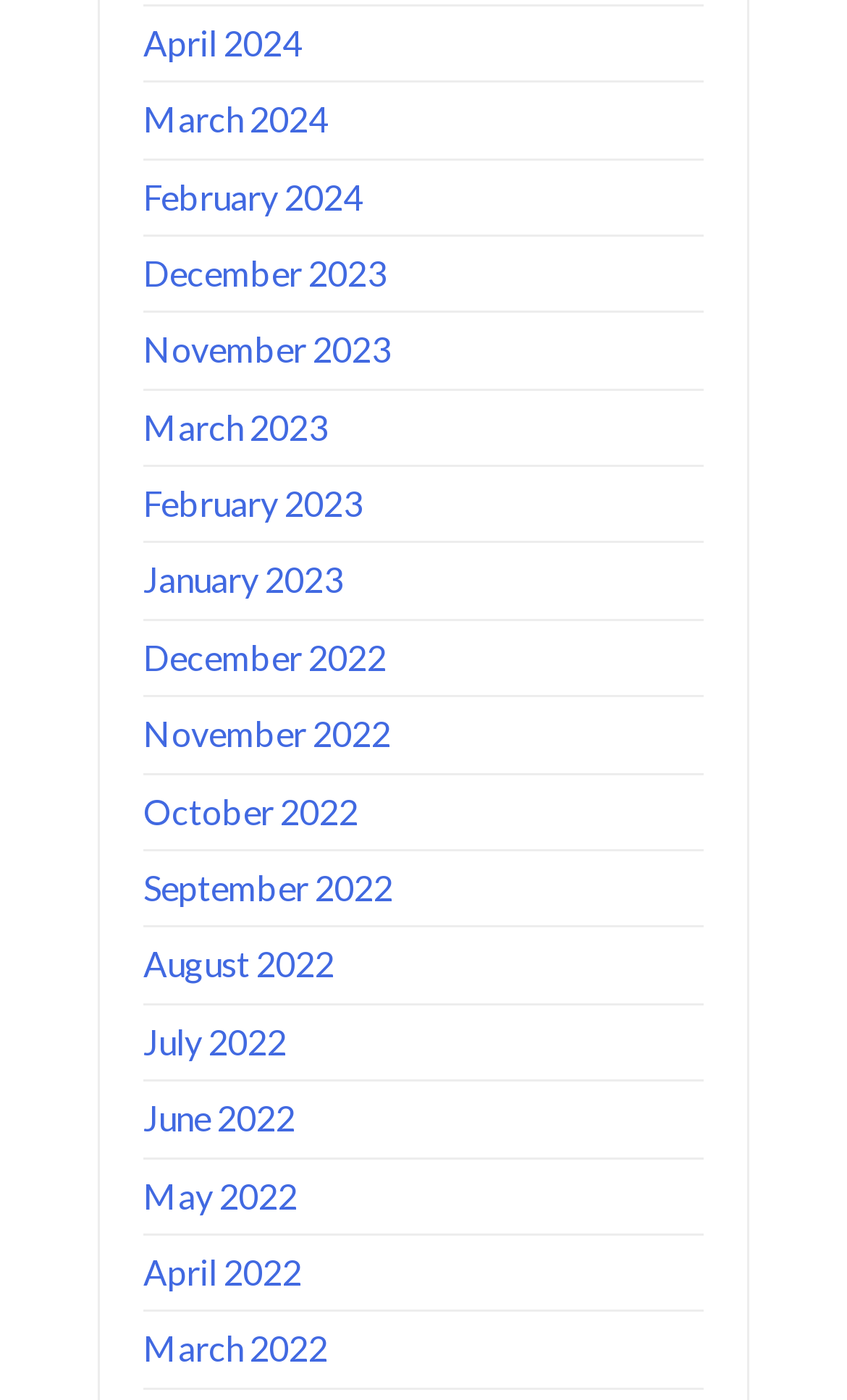Show me the bounding box coordinates of the clickable region to achieve the task as per the instruction: "view April 2024".

[0.169, 0.015, 0.356, 0.045]